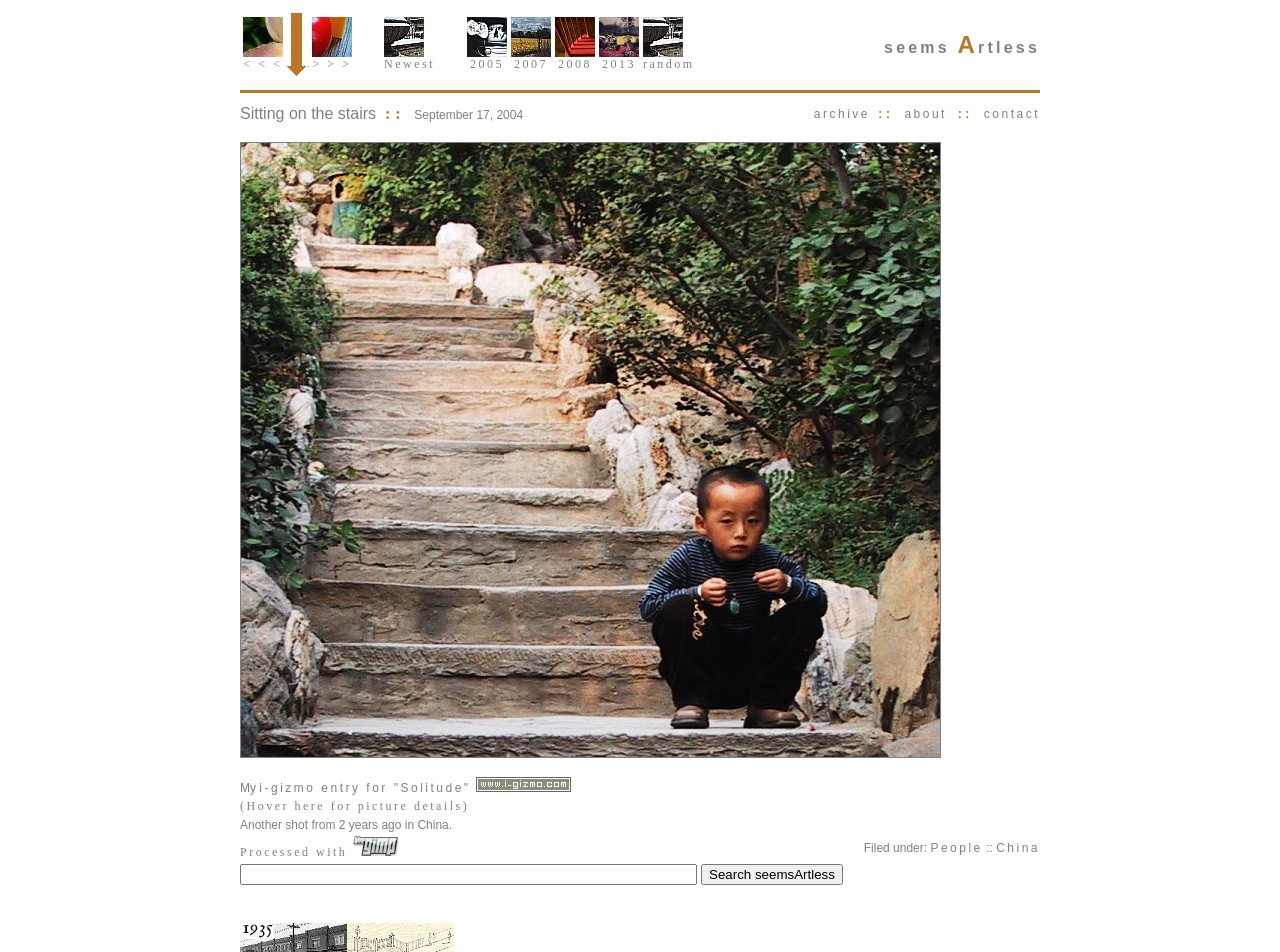Please identify the bounding box coordinates of the element that needs to be clicked to perform the following instruction: "View picture from 2005".

[0.365, 0.048, 0.396, 0.076]